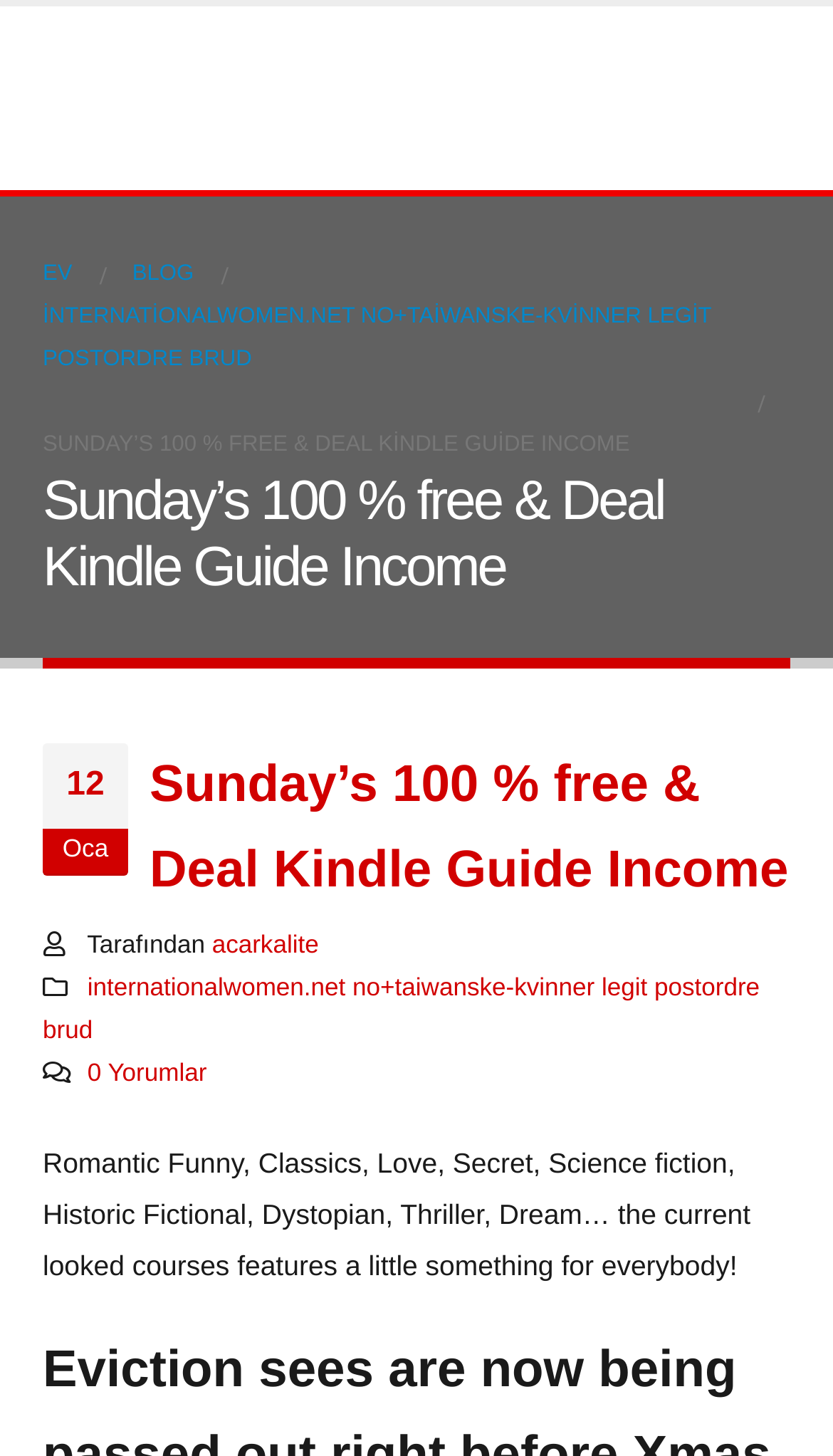Kindly respond to the following question with a single word or a brief phrase: 
What is the author of the current article?

Acar Kalite